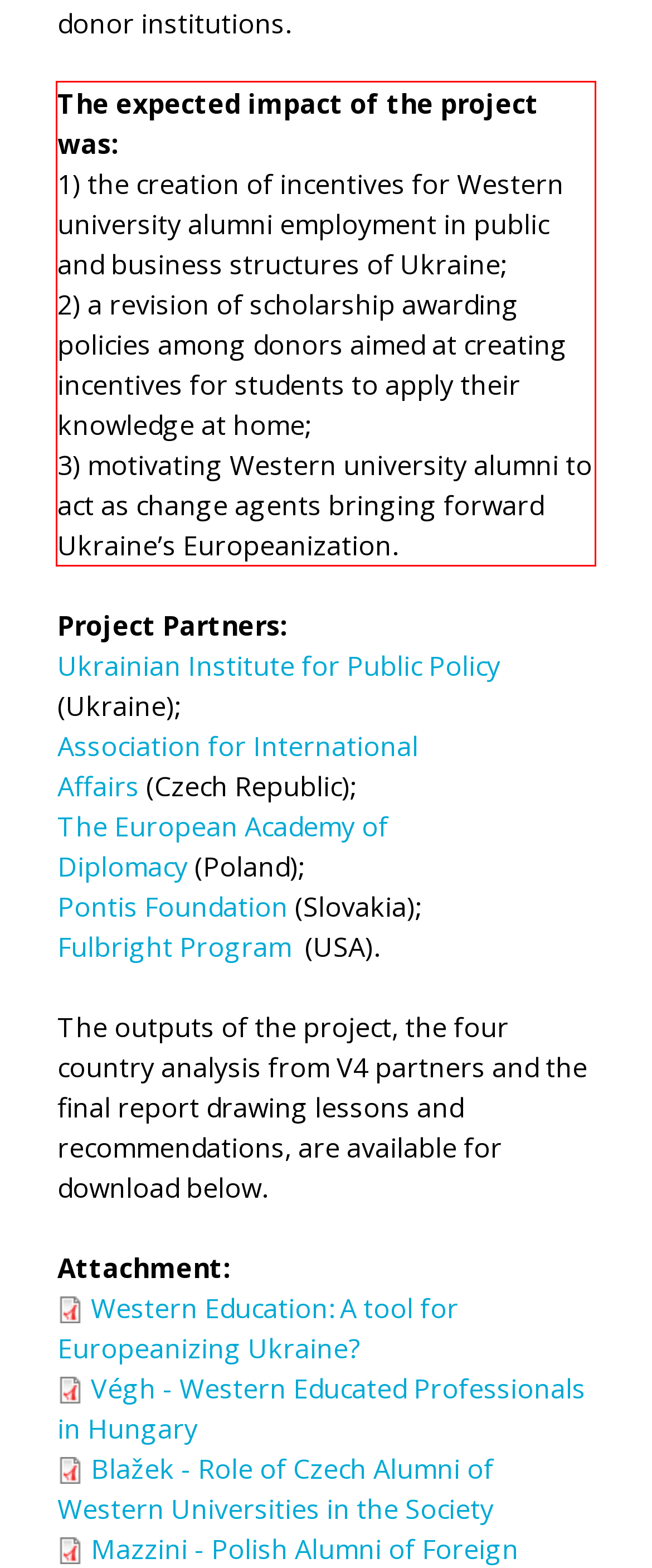You are provided with a webpage screenshot that includes a red rectangle bounding box. Extract the text content from within the bounding box using OCR.

The expected impact of the project was: 1) the creation of incentives for Western university alumni employment in public and business structures of Ukraine; 2) a revision of scholarship awarding policies among donors aimed at creating incentives for students to apply their knowledge at home; 3) motivating Western university alumni to act as change agents bringing forward Ukraine’s Europeanization.